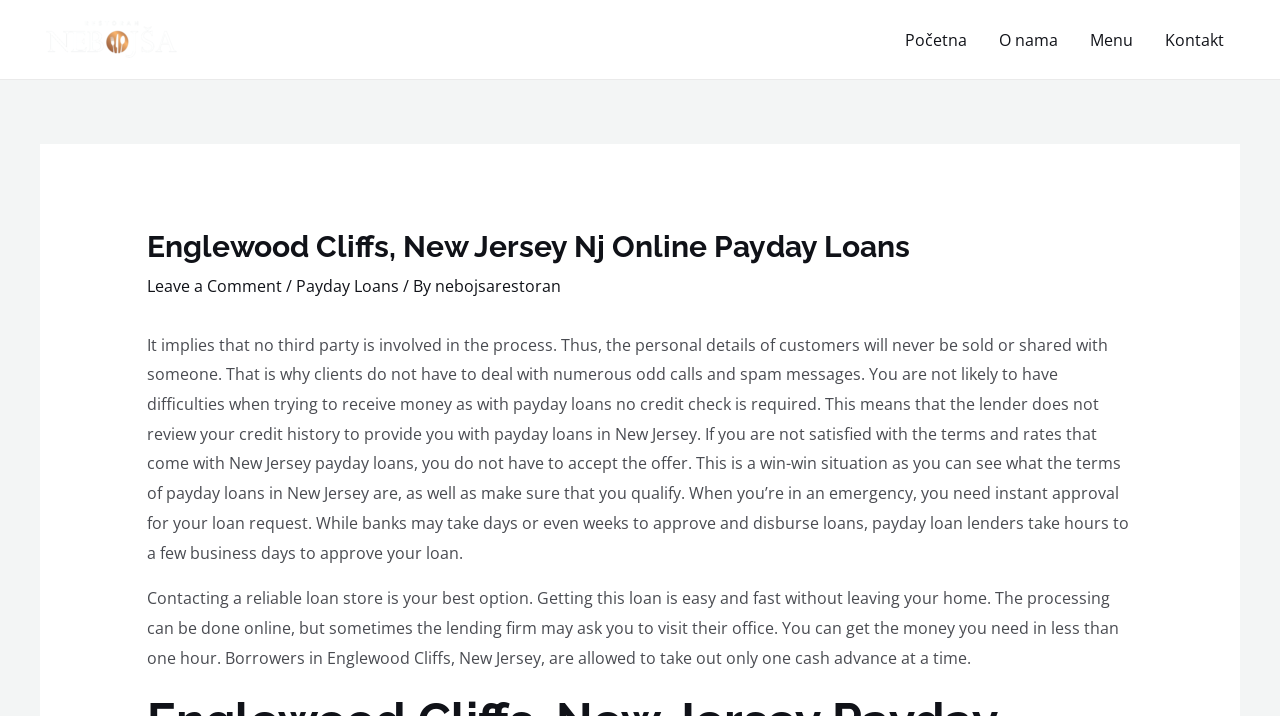Produce an elaborate caption capturing the essence of the webpage.

The webpage is about payday loans in Englewood Cliffs, New Jersey. At the top left, there is a link and an image with the text "Nebojša restoran". On the top right, there is a navigation menu with four links: "Početna", "O nama", "Menu", and "Kontakt". 

Below the navigation menu, there is a header section with a heading that reads "Englewood Cliffs, New Jersey Nj Online Payday Loans". To the right of the heading, there are three links: "Leave a Comment", "Payday Loans", and "nebojsarestoran", separated by forward slashes. 

The main content of the webpage is divided into two paragraphs. The first paragraph explains the benefits of payday loans, including the lack of involvement of third parties, no selling or sharing of personal details, and no credit checks. It also mentions the flexibility of payday loans, allowing clients to review terms and rates before accepting an offer. 

The second paragraph provides more information about payday loans, stating that contacting a reliable loan store is the best option, and that the processing can be done online or in-person. It also mentions that borrowers in Englewood Cliffs, New Jersey, are allowed to take out only one cash advance at a time.